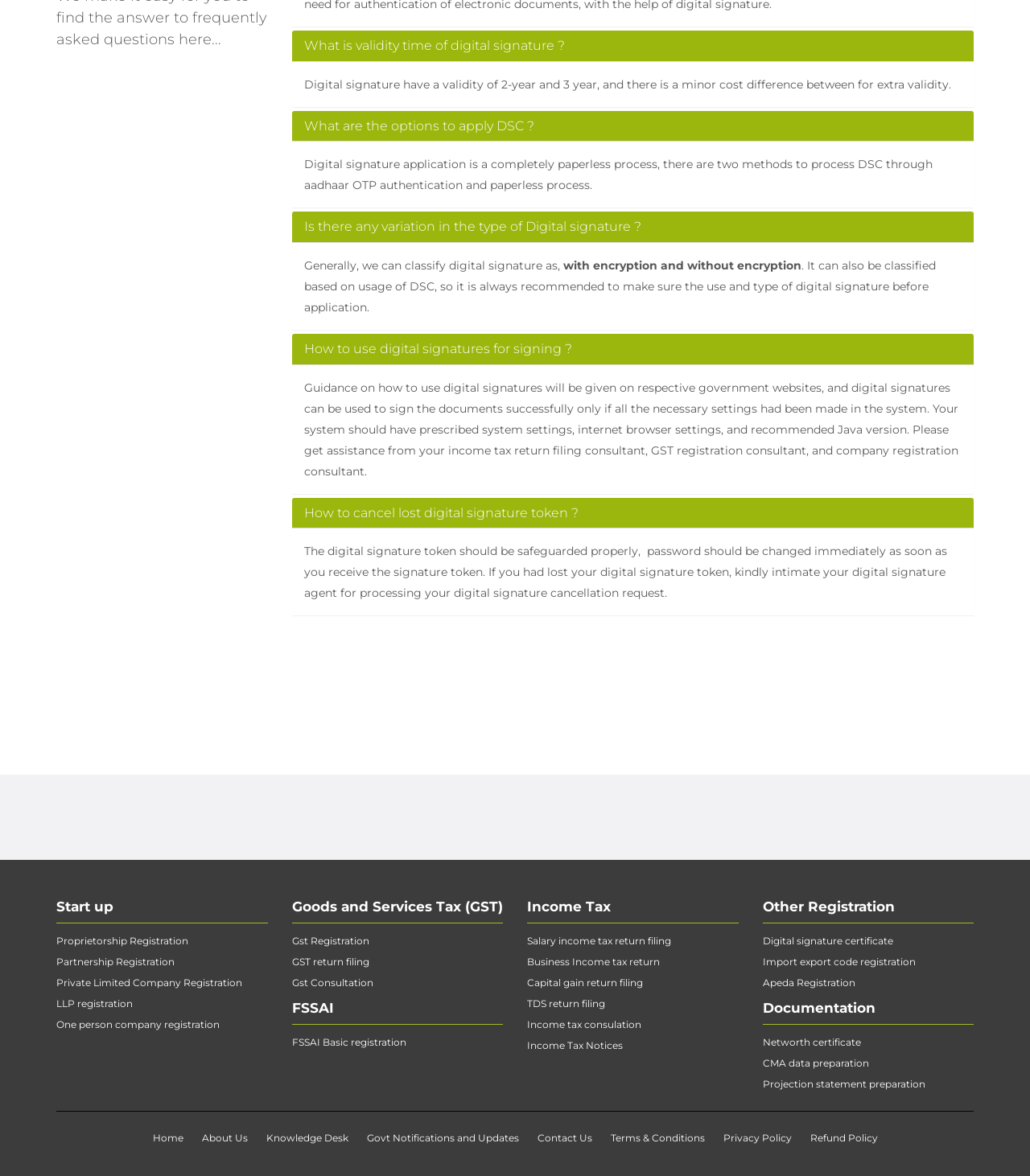Please identify the coordinates of the bounding box for the clickable region that will accomplish this instruction: "Click on 'What is validity time of digital signature?'".

[0.295, 0.032, 0.548, 0.045]